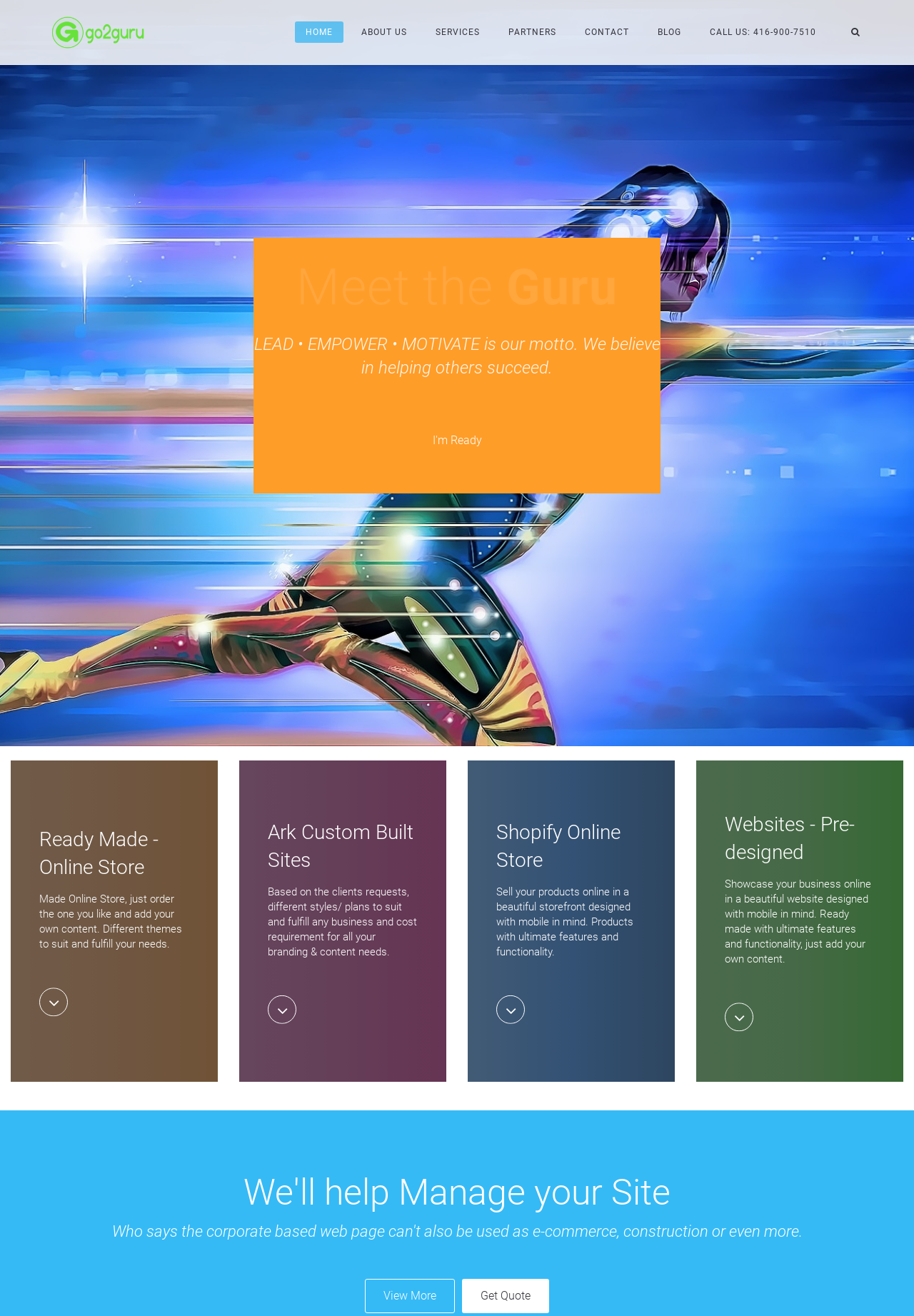Pinpoint the bounding box coordinates of the area that should be clicked to complete the following instruction: "Click on HOME". The coordinates must be given as four float numbers between 0 and 1, i.e., [left, top, right, bottom].

[0.323, 0.016, 0.376, 0.033]